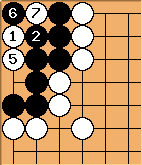Explain all the elements you observe in the image.

This diagram represents a critical position in a game of Go, focusing on the concept of "ko" and the strategies involved in managing this situation. The board displays various stones: black stones are positioned at key points, numbered 1, 2, 5, 6, and 7, while white stones occupy the opposing spaces. The configuration demonstrates a potential ko threat, where players must carefully consider their moves to maintain or capture territory. Understanding this arrangement is essential for strategizing in the game, as it highlights the delicate balance between offense and defense in Go.